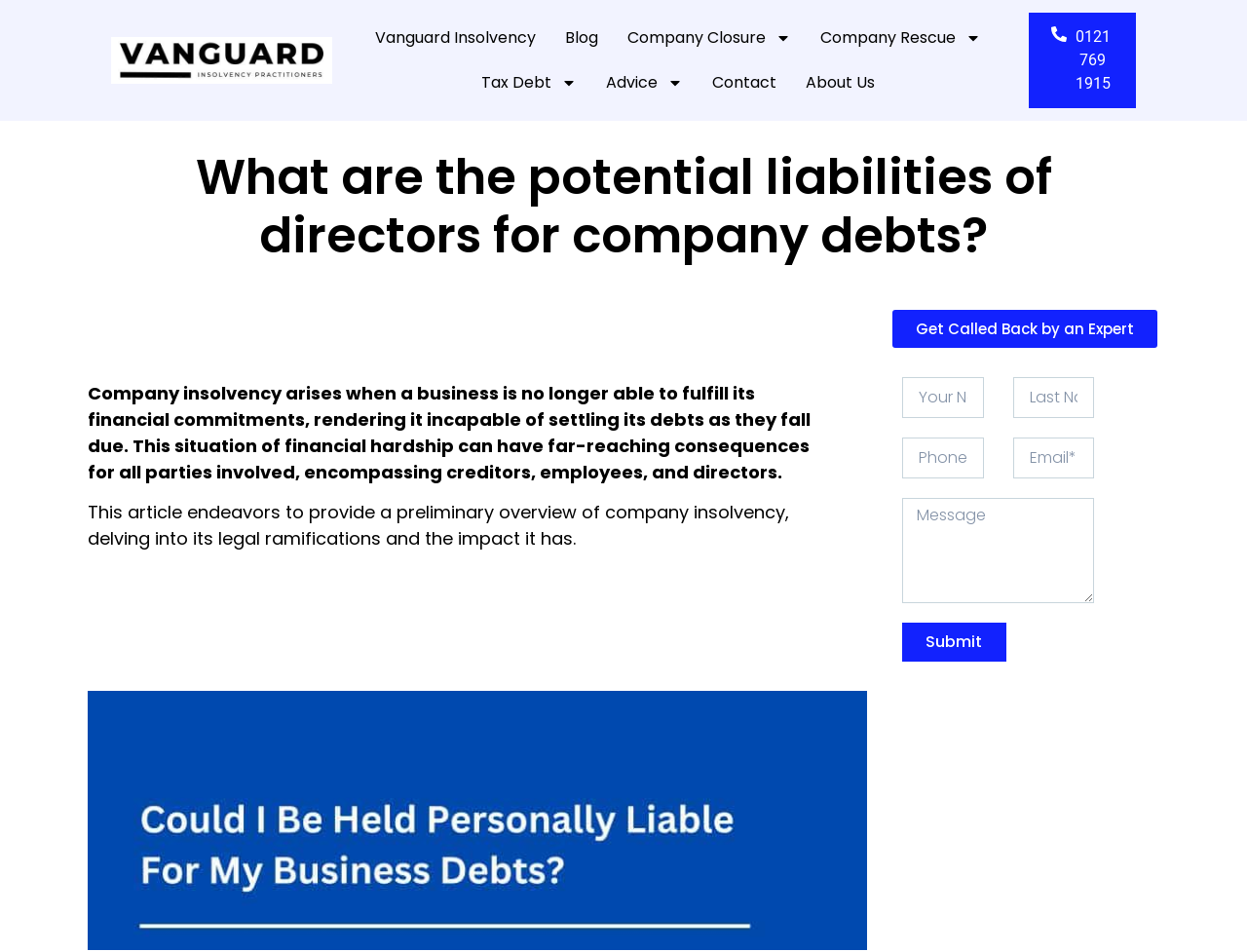Could you locate the bounding box coordinates for the section that should be clicked to accomplish this task: "Click the 'Company Closure' link".

[0.491, 0.016, 0.646, 0.063]